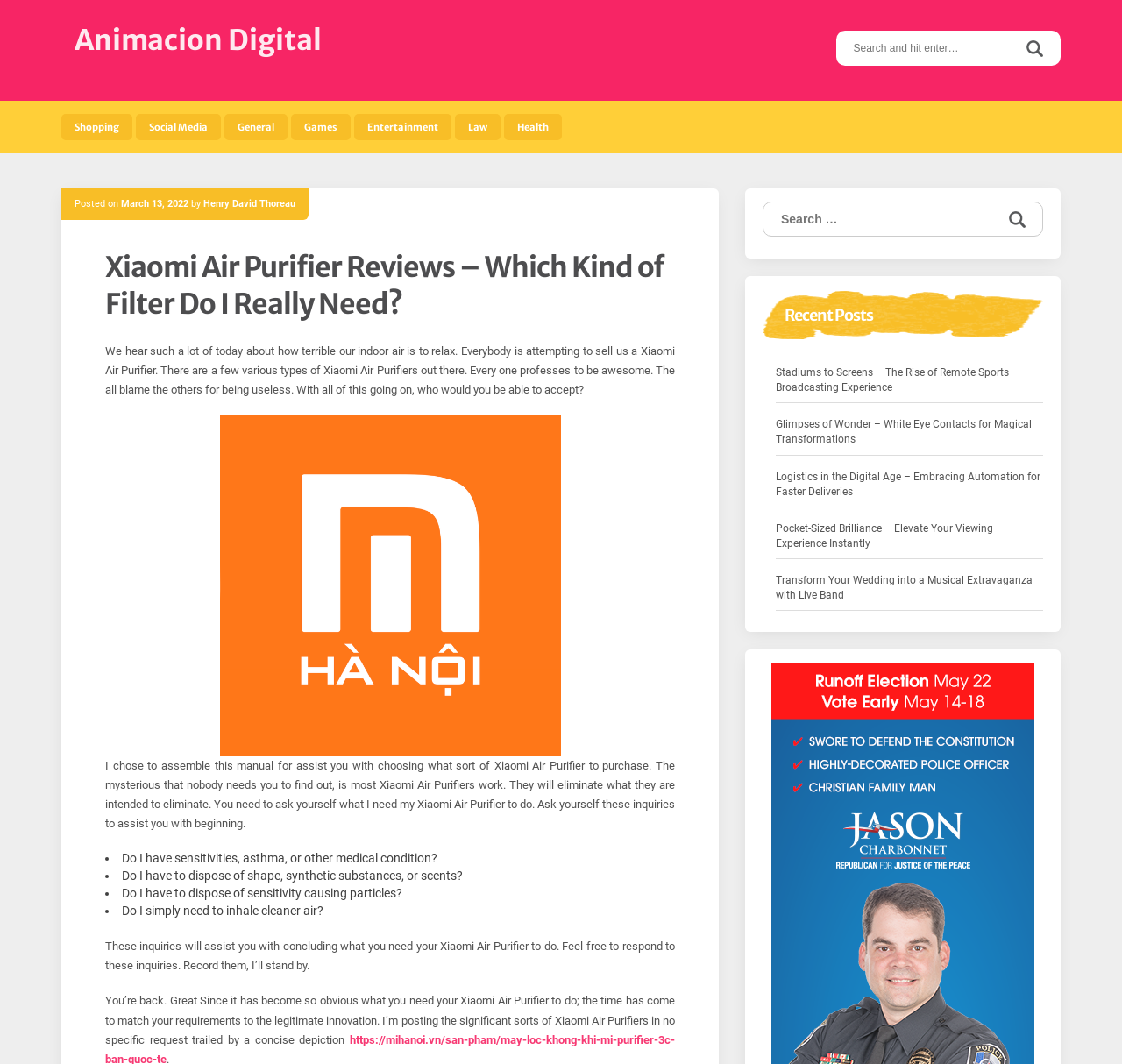Please identify the bounding box coordinates of the element that needs to be clicked to perform the following instruction: "Read the 'Xiaomi Air Purifier Reviews' article".

[0.094, 0.235, 0.602, 0.303]